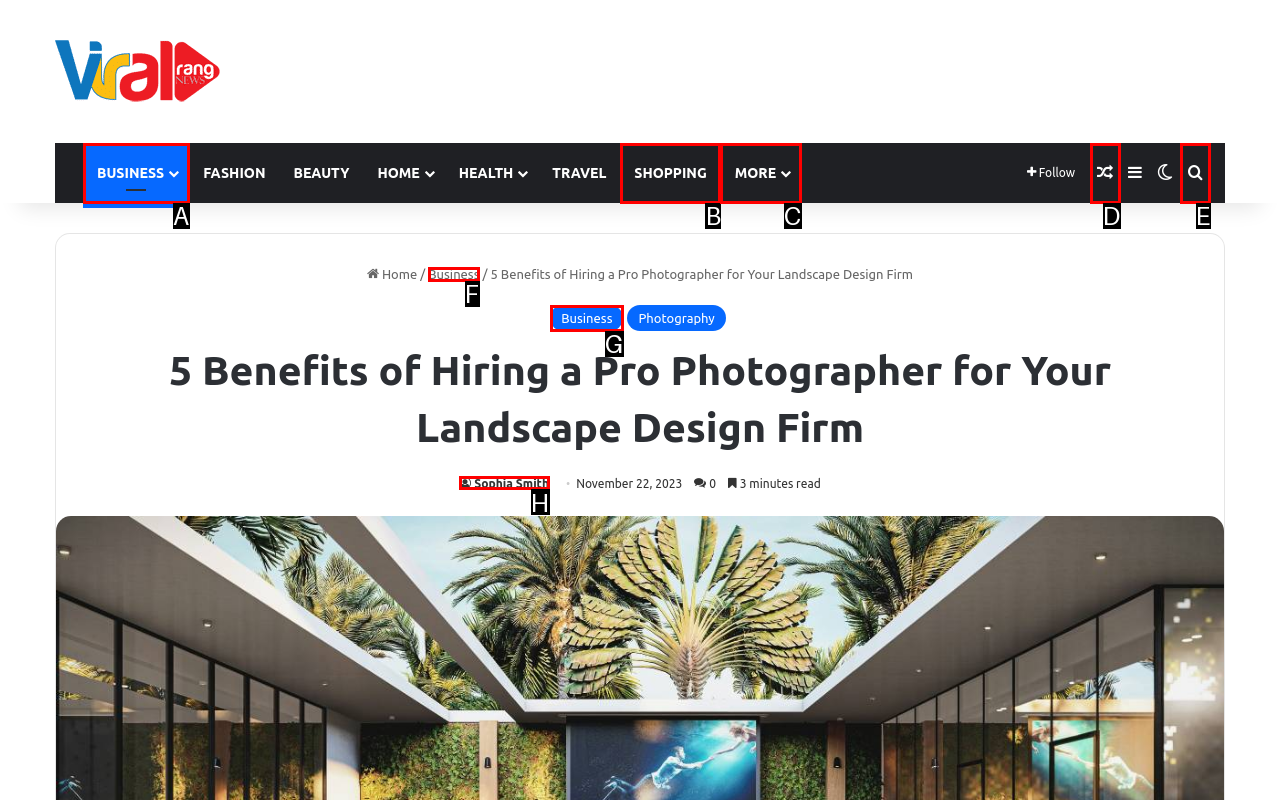Which option should be clicked to complete this task: View Sophia Smith's profile
Reply with the letter of the correct choice from the given choices.

H